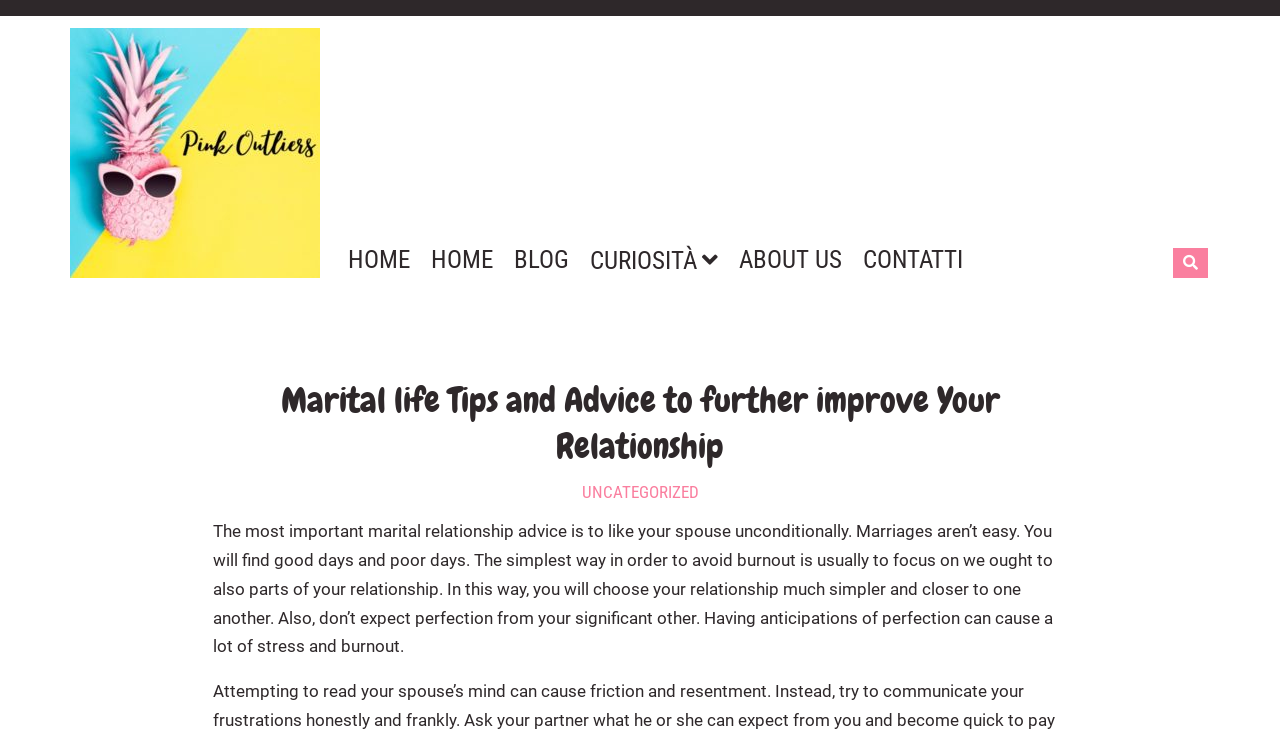By analyzing the image, answer the following question with a detailed response: What is the topic of the article?

The heading element has the text 'Marital life Tips and Advice to further improve Your Relationship', and the static text element describes marital relationship advice, indicating that the topic of the article is related to marital relationship advice.